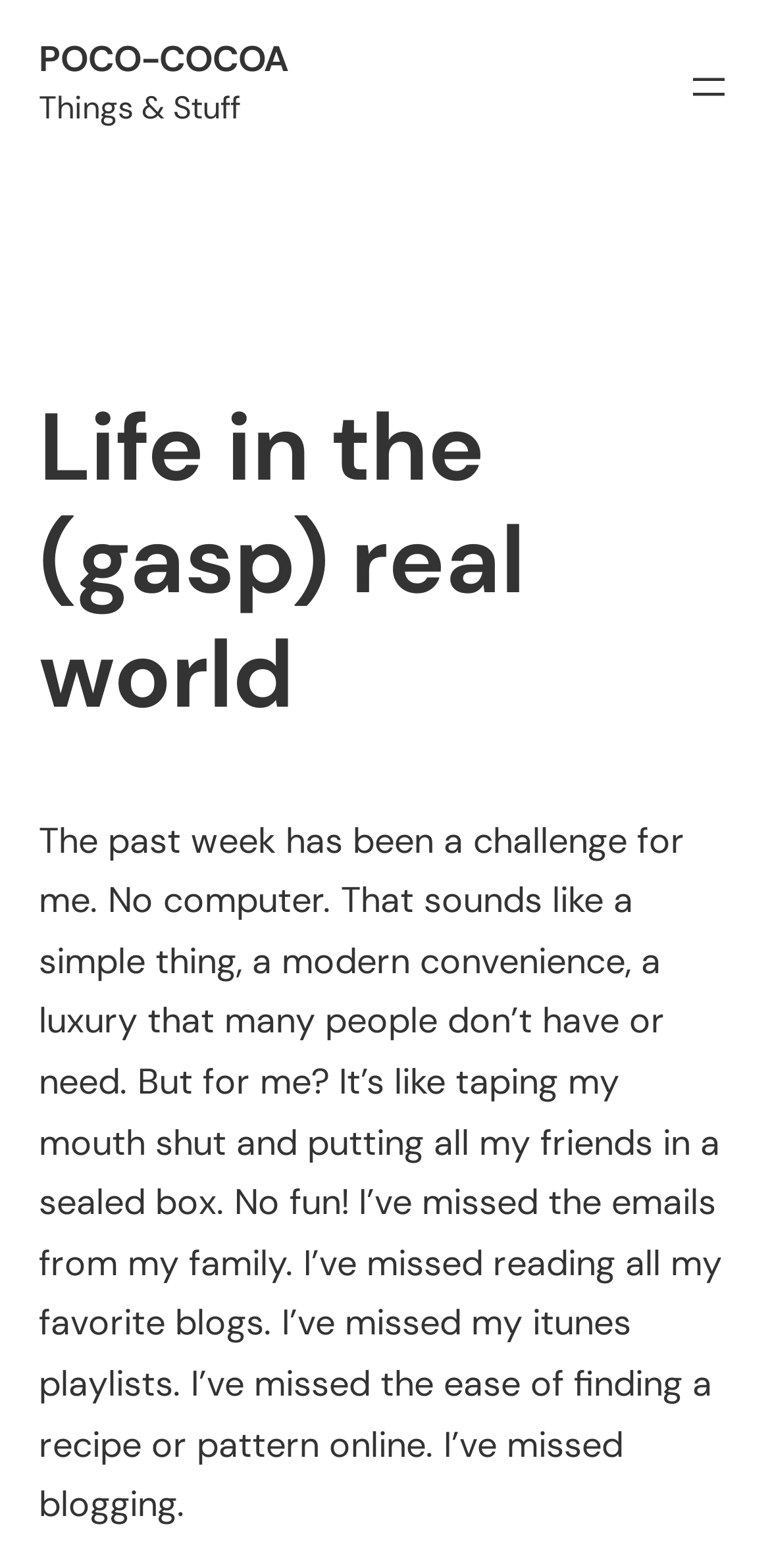Summarize the webpage with a detailed and informative caption.

The webpage is titled "Life in the (gasp) real world – Poco-Cocoa" and features a prominent heading "POCO-COCOA" at the top-left corner. Below this heading is a secondary heading "Things & Stuff". 

On the top-right corner, there is a navigation menu labeled "pages" with a button to "Open menu" that triggers a dialog popup. 

The main content of the webpage is a personal blog post titled "Life in the (gasp) real world" which takes up most of the page. The post describes the author's experience of living without a computer for a week, mentioning the difficulties they faced and the things they missed, such as emails from family, reading favorite blogs, listening to iTunes playlists, and finding recipes or patterns online.